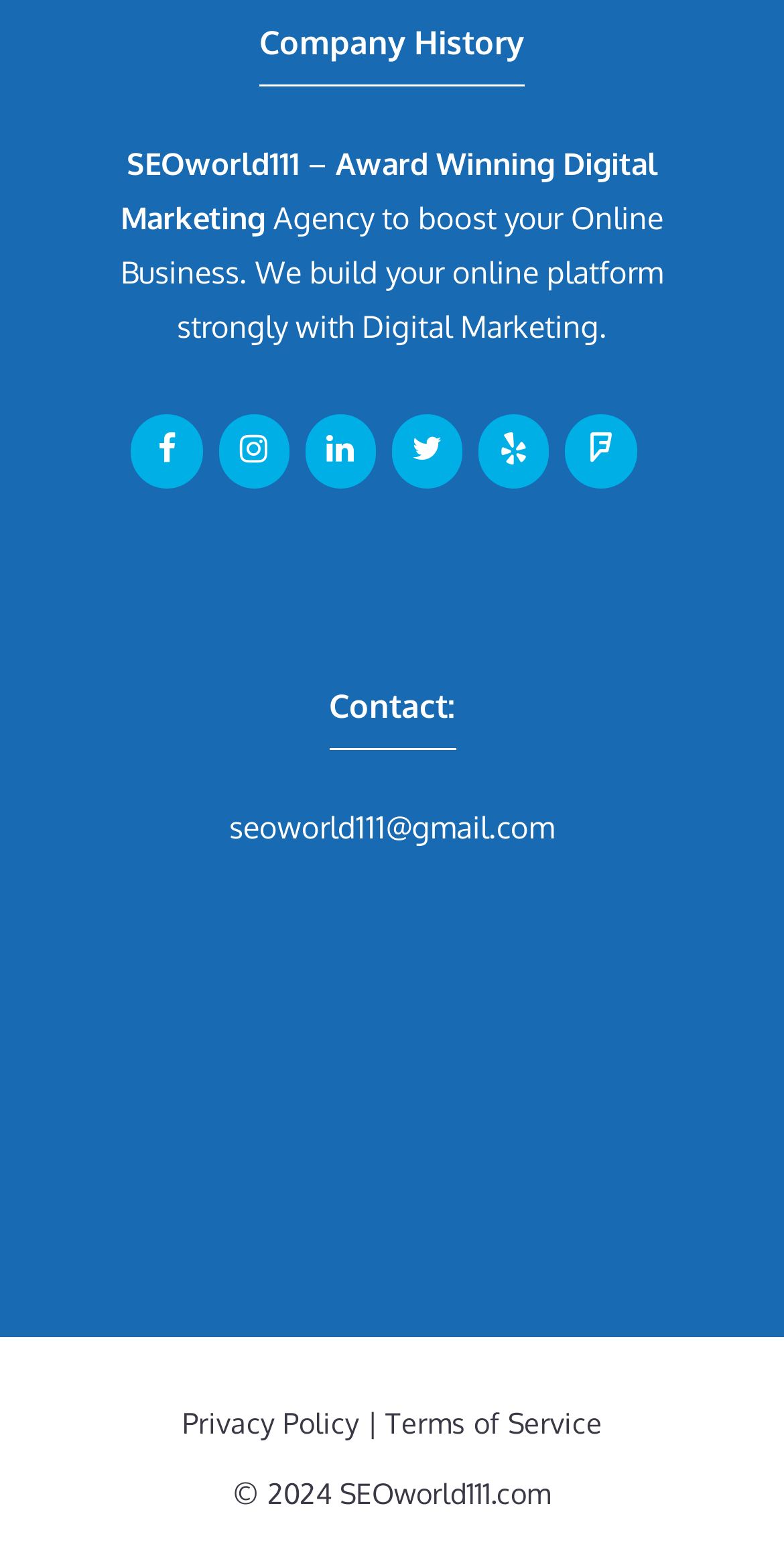Determine the bounding box coordinates of the target area to click to execute the following instruction: "Contact via email."

[0.292, 0.516, 0.708, 0.54]